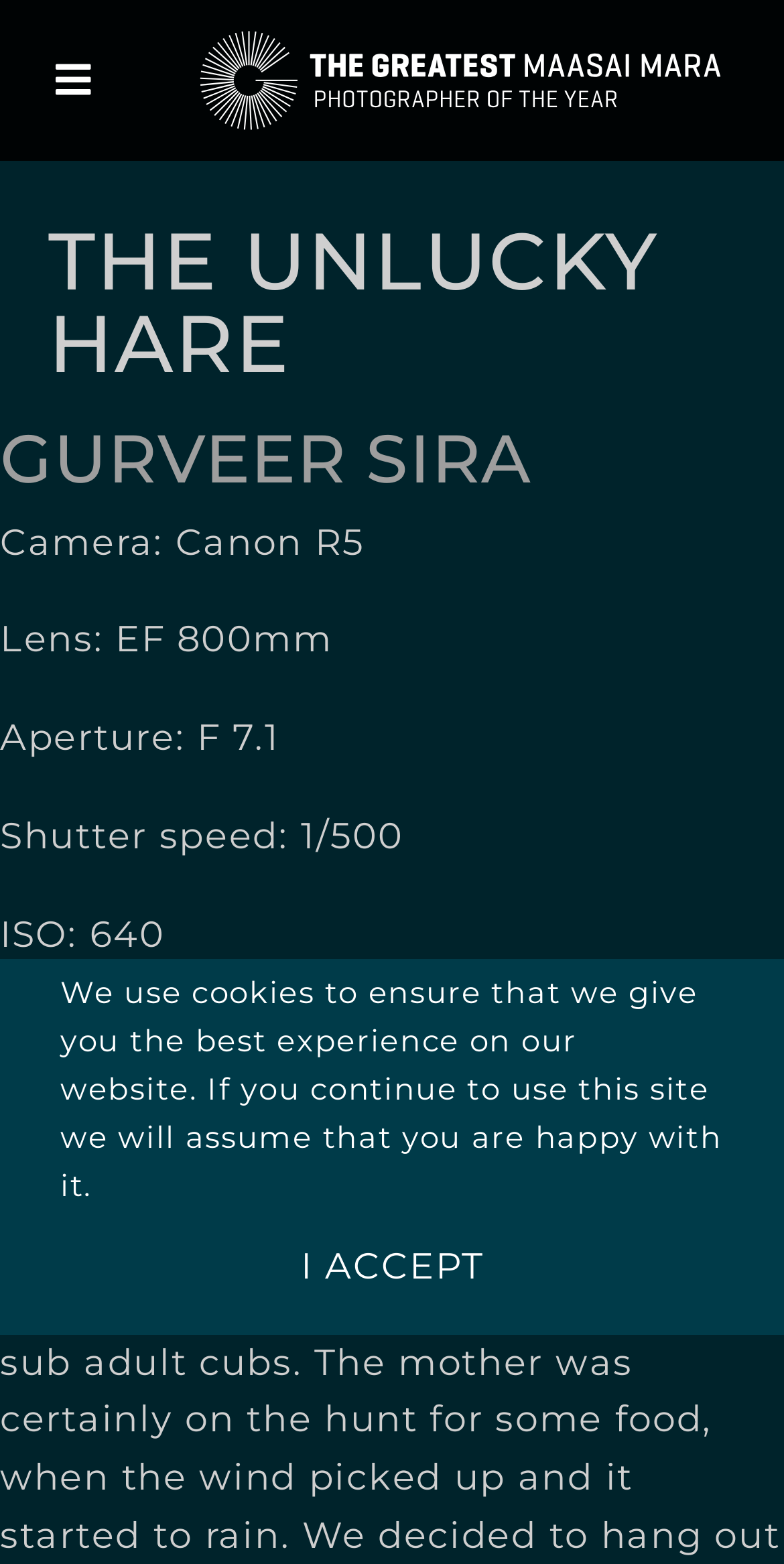Identify the bounding box coordinates of the clickable region to carry out the given instruction: "Open the GALLERIES submenu".

[0.84, 0.162, 1.0, 0.22]